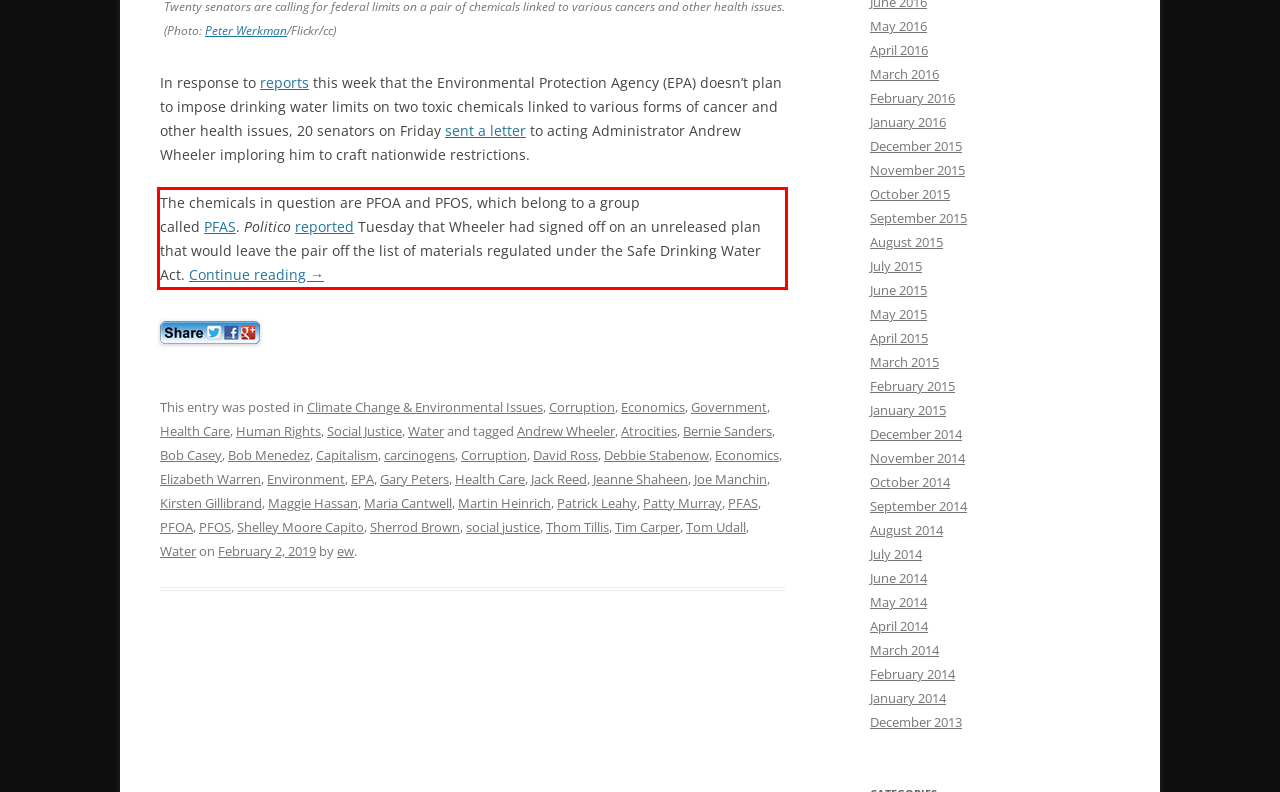Please identify and extract the text from the UI element that is surrounded by a red bounding box in the provided webpage screenshot.

The chemicals in question are PFOA and PFOS, which belong to a group called PFAS. Politico reported Tuesday that Wheeler had signed off on an unreleased plan that would leave the pair off the list of materials regulated under the Safe Drinking Water Act. Continue reading →